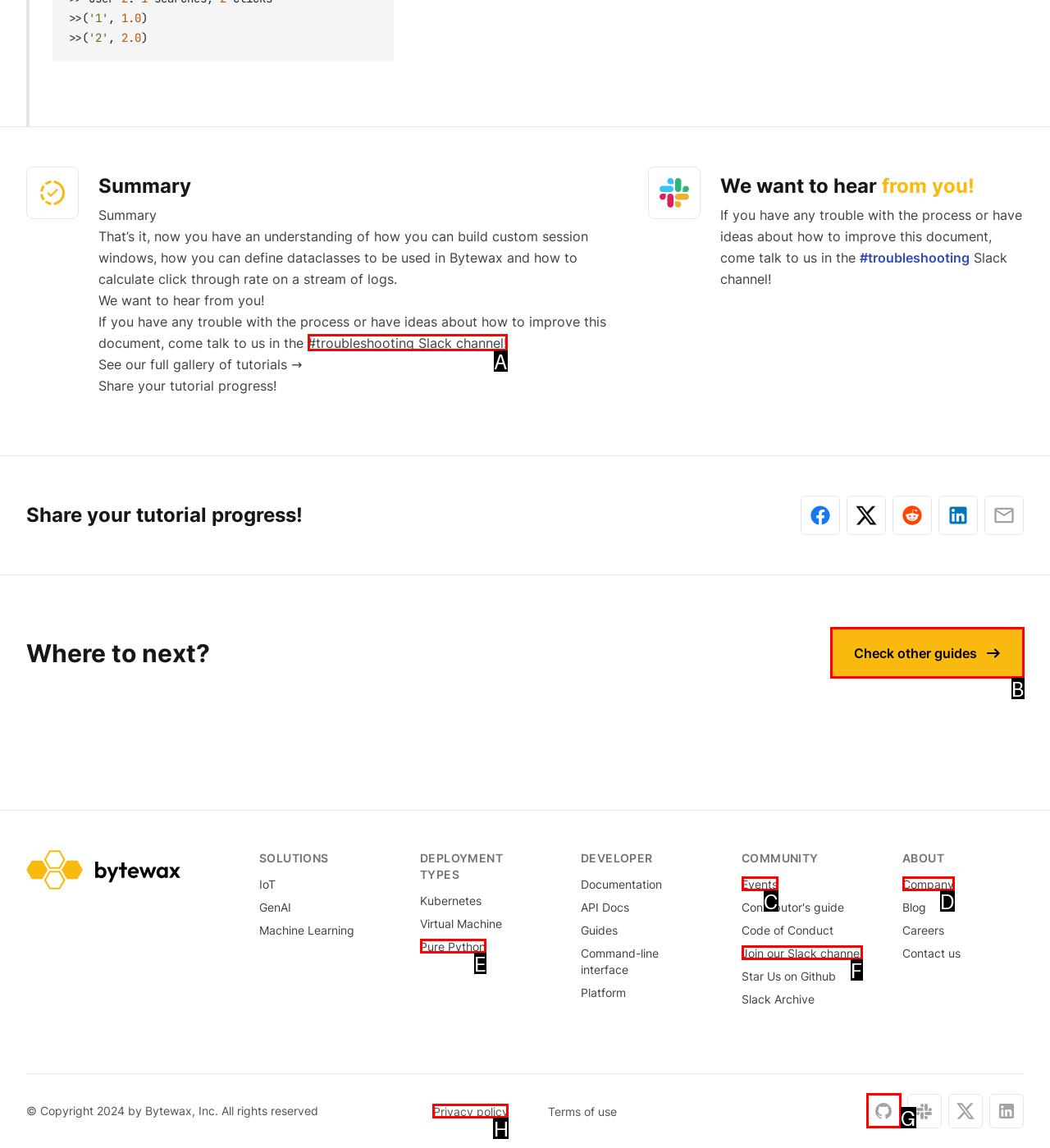Which option is described as follows: Events
Answer with the letter of the matching option directly.

C